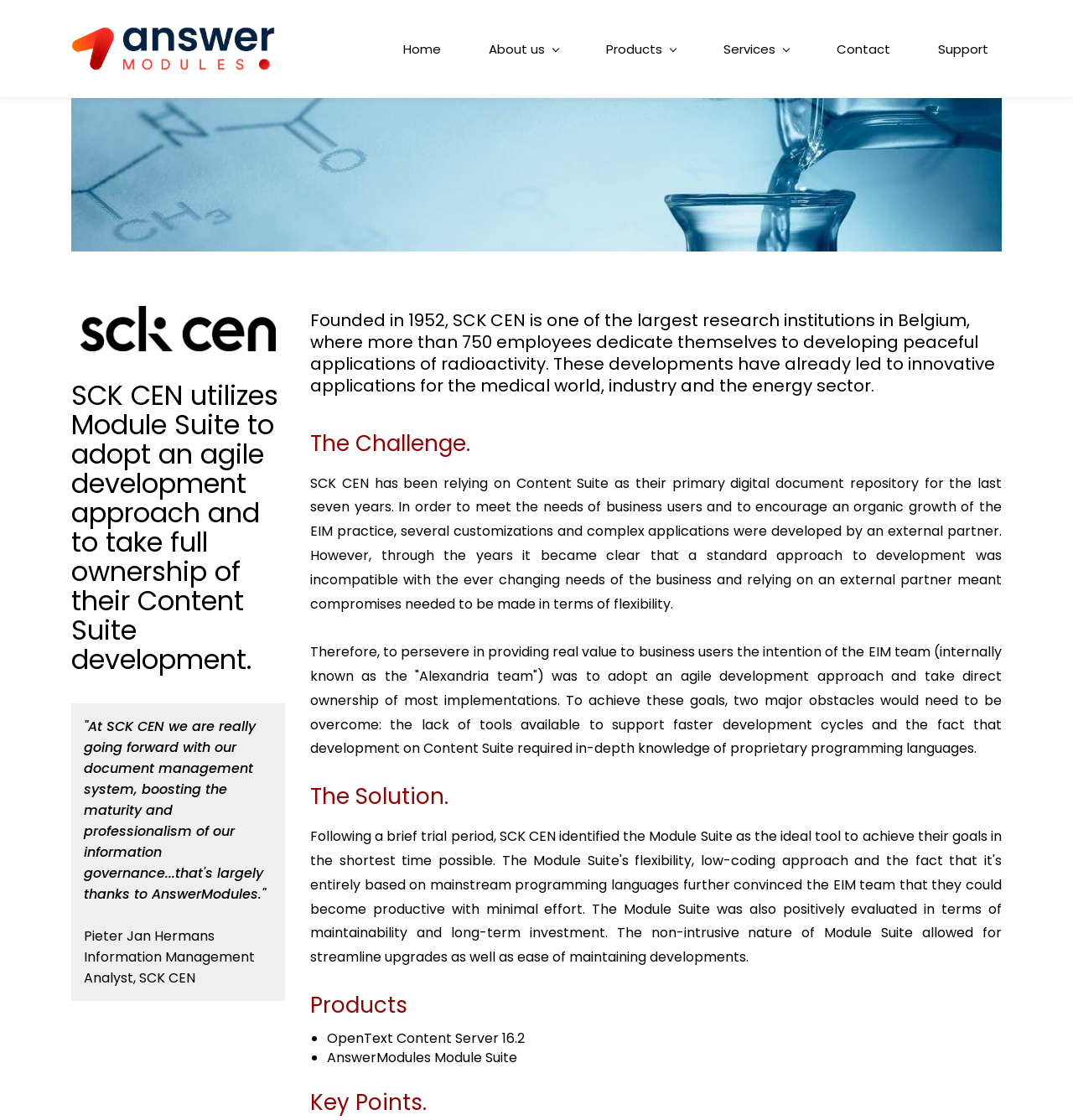How many employees work at SCK CEN?
Carefully analyze the image and provide a detailed answer to the question.

The number of employees can be found in the text 'Founded in 1952, SCK CEN is one of the largest research institutions in Belgium, where more than 750 employees dedicate themselves to developing peaceful applications of radioactivity.' which mentions that SCK CEN has more than 750 employees.